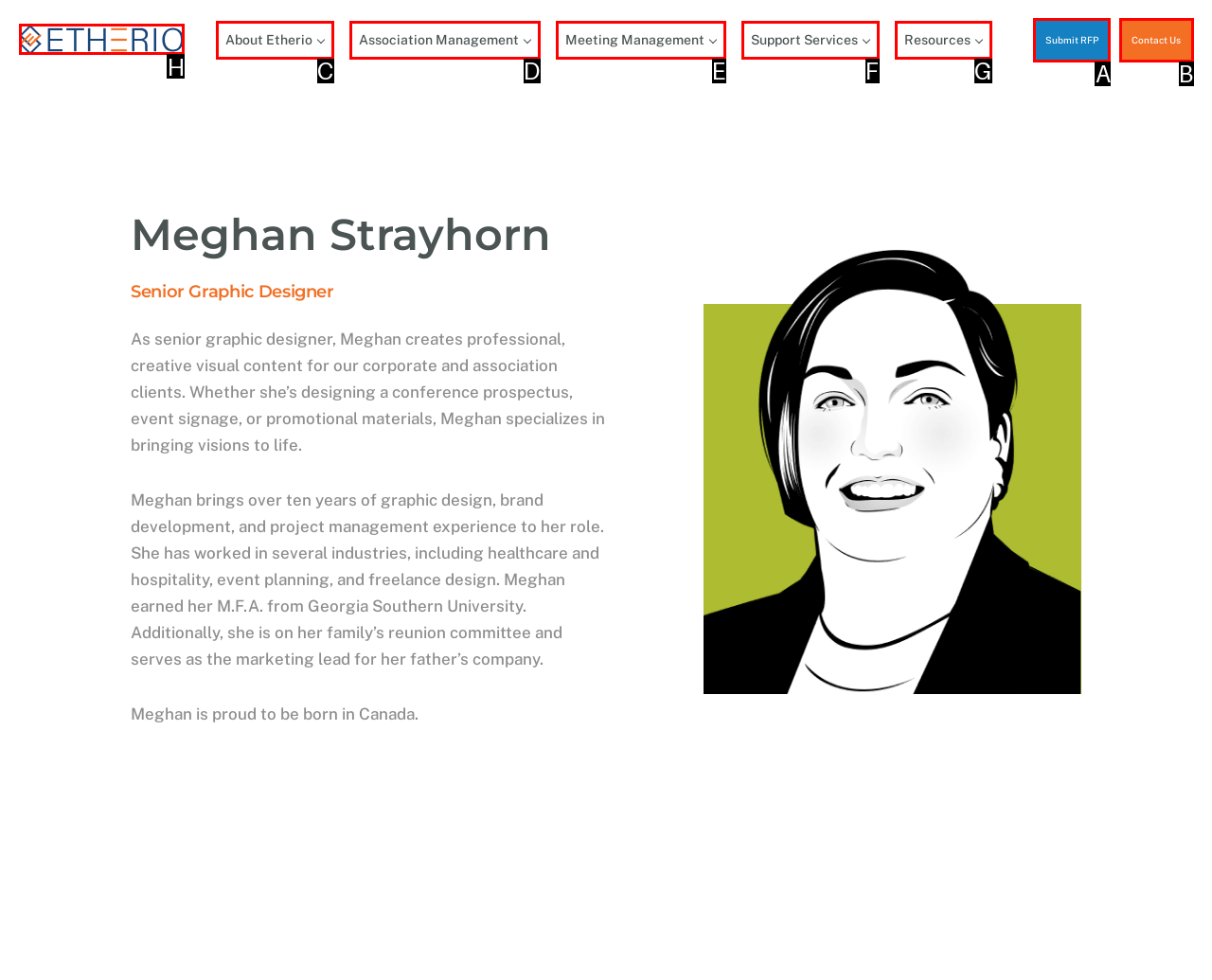Select the letter of the option that should be clicked to achieve the specified task: Click Etherio logo. Respond with just the letter.

H